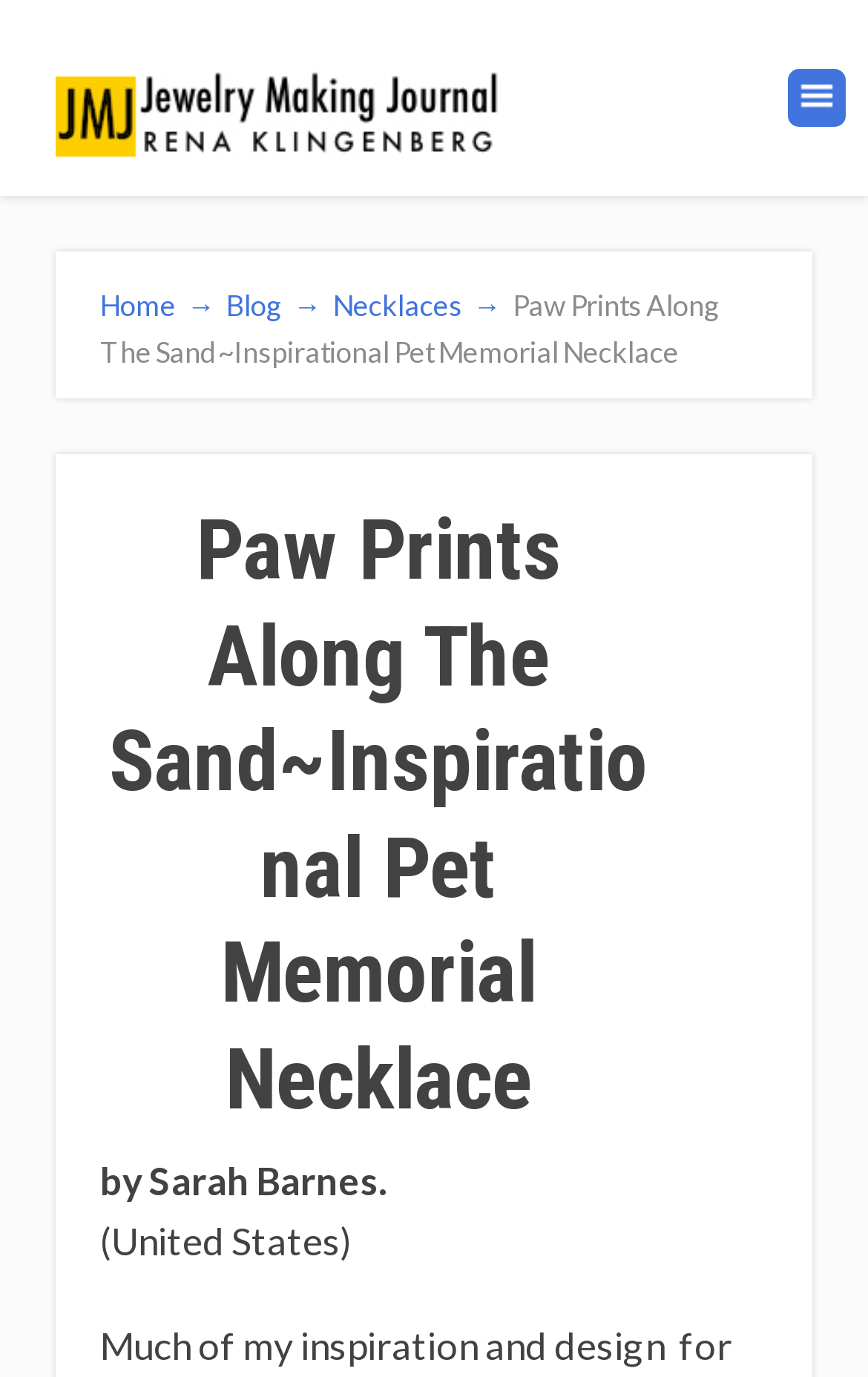Please examine the image and provide a detailed answer to the question: What is the location of the author?

I found the answer by looking at the static text element below the author's name, which says '(United States)'. This indicates that the author is from the United States.